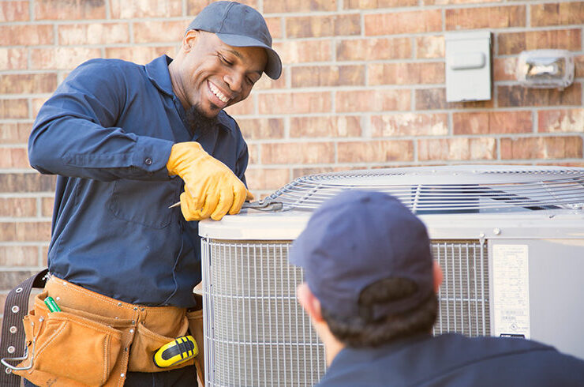Give a one-word or short-phrase answer to the following question: 
What is the purpose of the technician's tool belt?

to be well-equipped for the job